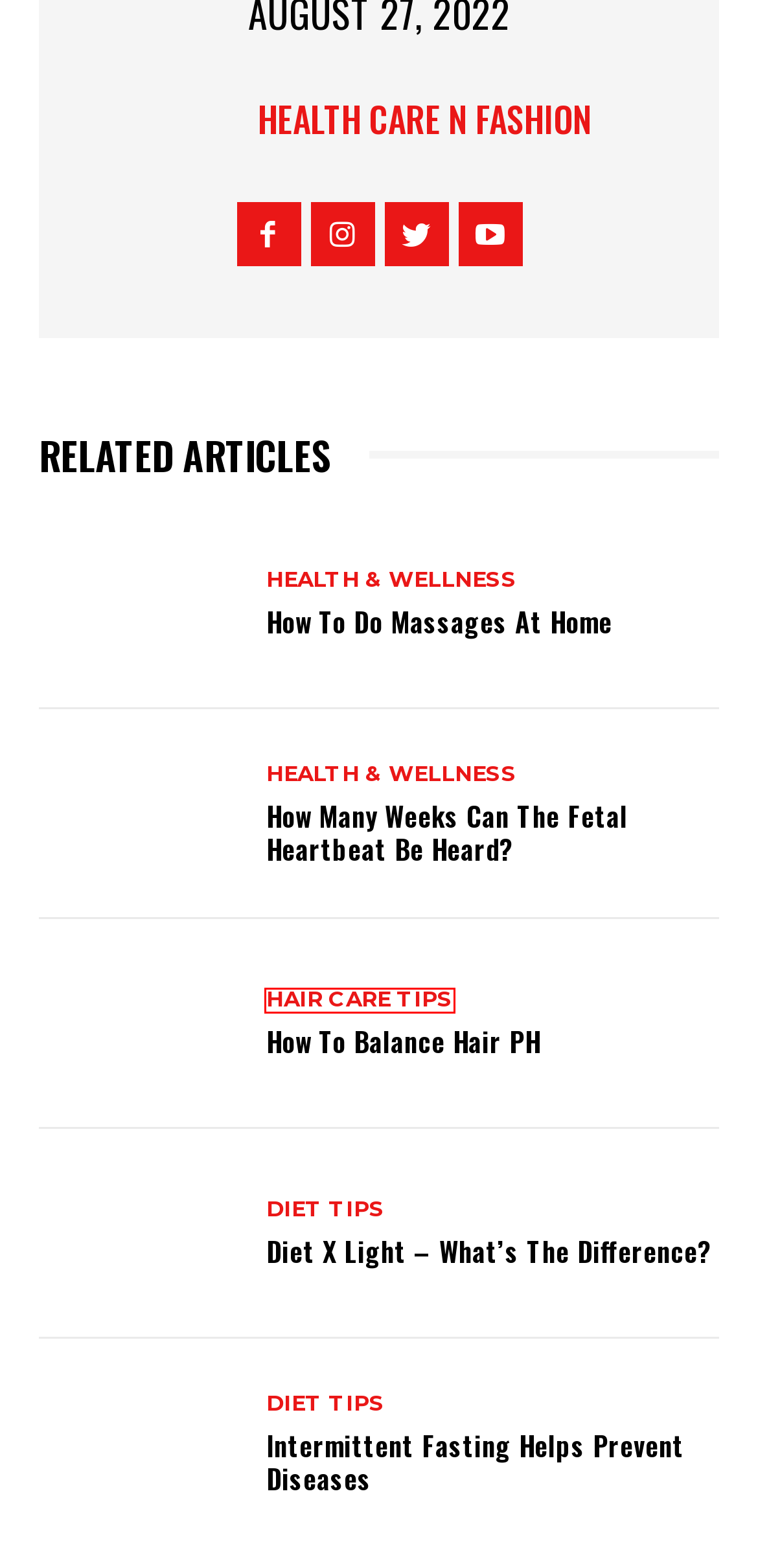A screenshot of a webpage is given with a red bounding box around a UI element. Choose the description that best matches the new webpage shown after clicking the element within the red bounding box. Here are the candidates:
A. HAIR CARE TIPS Archives - Health Care & Fashion
B. From Oily To Dry: What Skin Types Are There?- Health Care& Fashion
C. How Many Weeks Can The Fetal Heartbeat Be Heard?
D. Intermittent Fasting Helps Prevent Diseases
E. How To Do Massages At Home
F. How To Balance Hair PH
G. Diet x Light - What's The Difference?
H. WEIGHT LOSS TIPS Archives - Health Care & Fashion

A